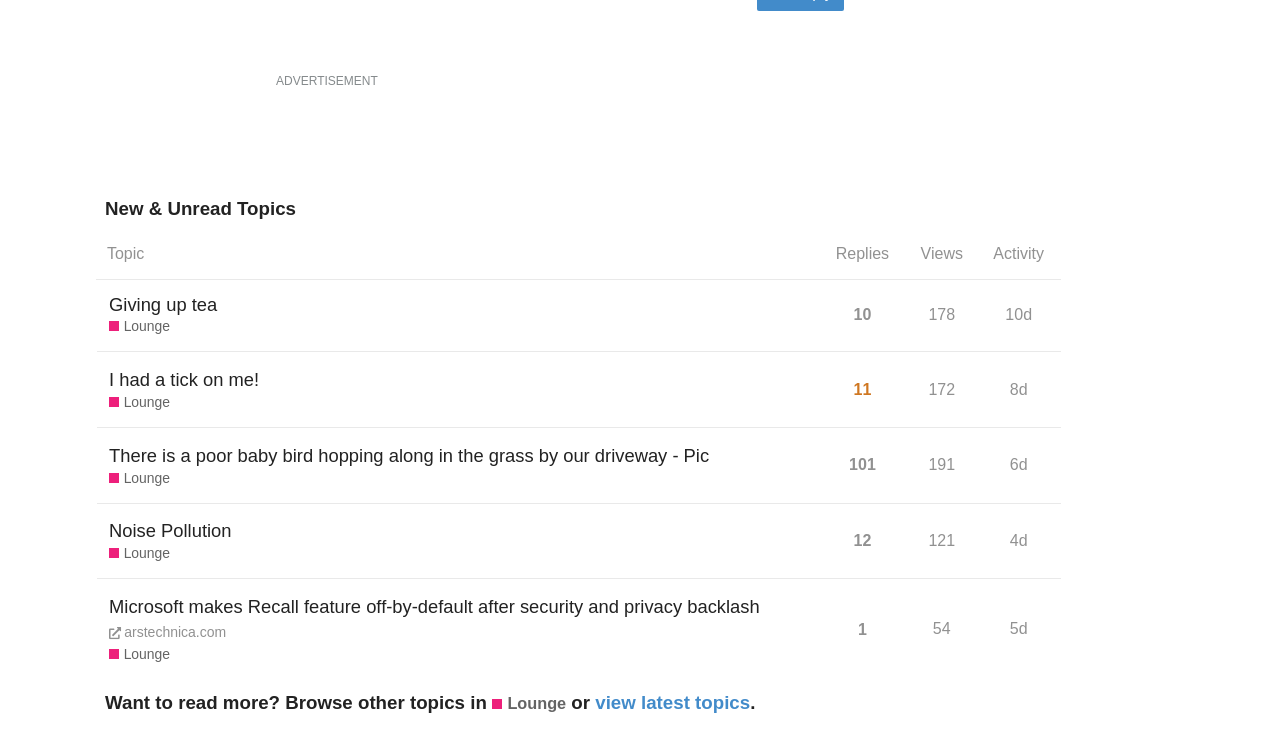How many replies does the topic 'Microsoft makes Recall feature off-by-default after security and privacy backlash' have?
Please ensure your answer is as detailed and informative as possible.

I found the answer by looking at the table with topic information. In the last row, I saw a gridcell with the text 'Microsoft makes Recall feature off-by-default after security and privacy backlash' and a button with the text 'This topic has 1 reply'.